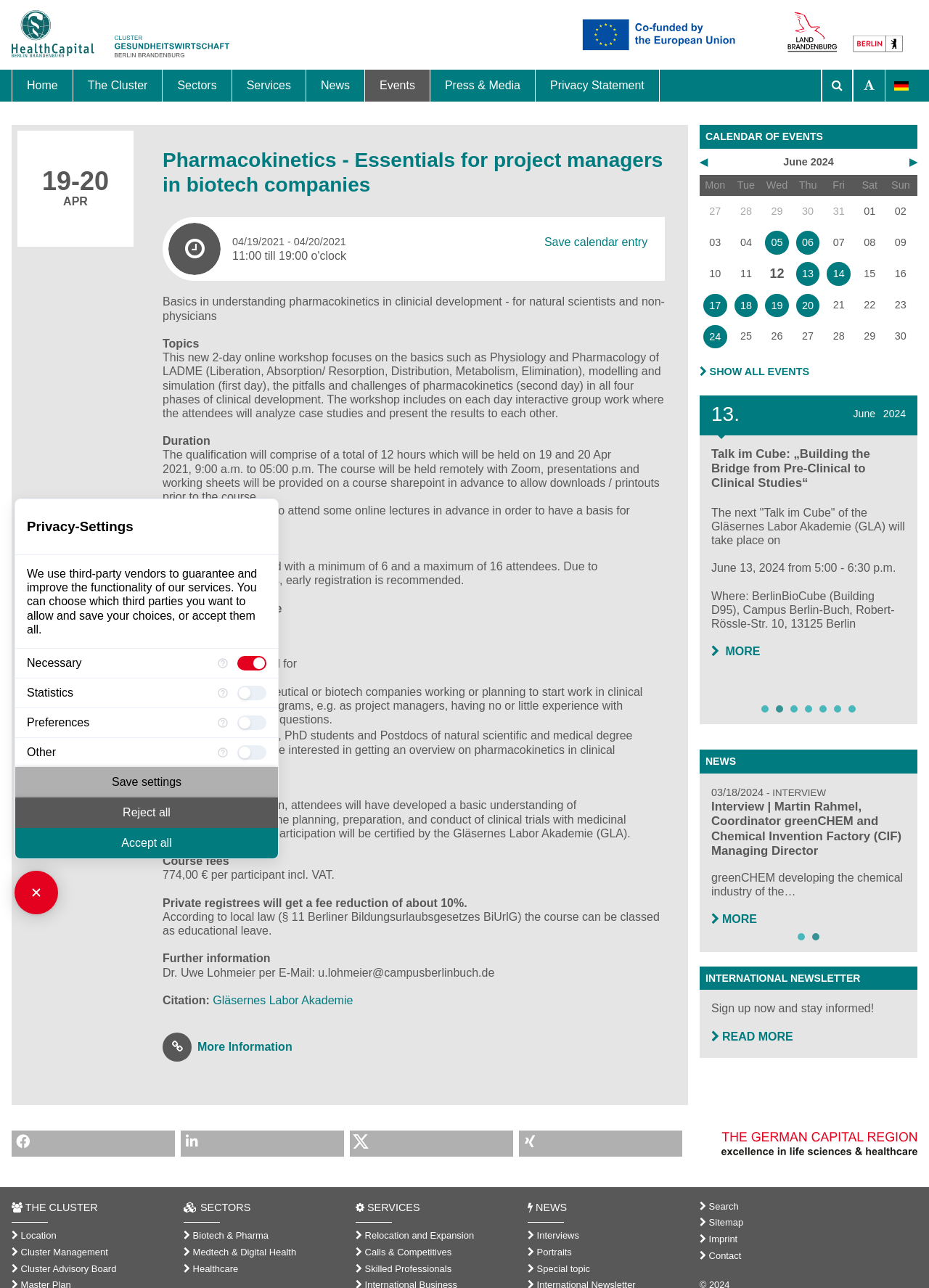Find the bounding box of the element with the following description: "The Cluster". The coordinates must be four float numbers between 0 and 1, formatted as [left, top, right, bottom].

[0.012, 0.931, 0.185, 0.949]